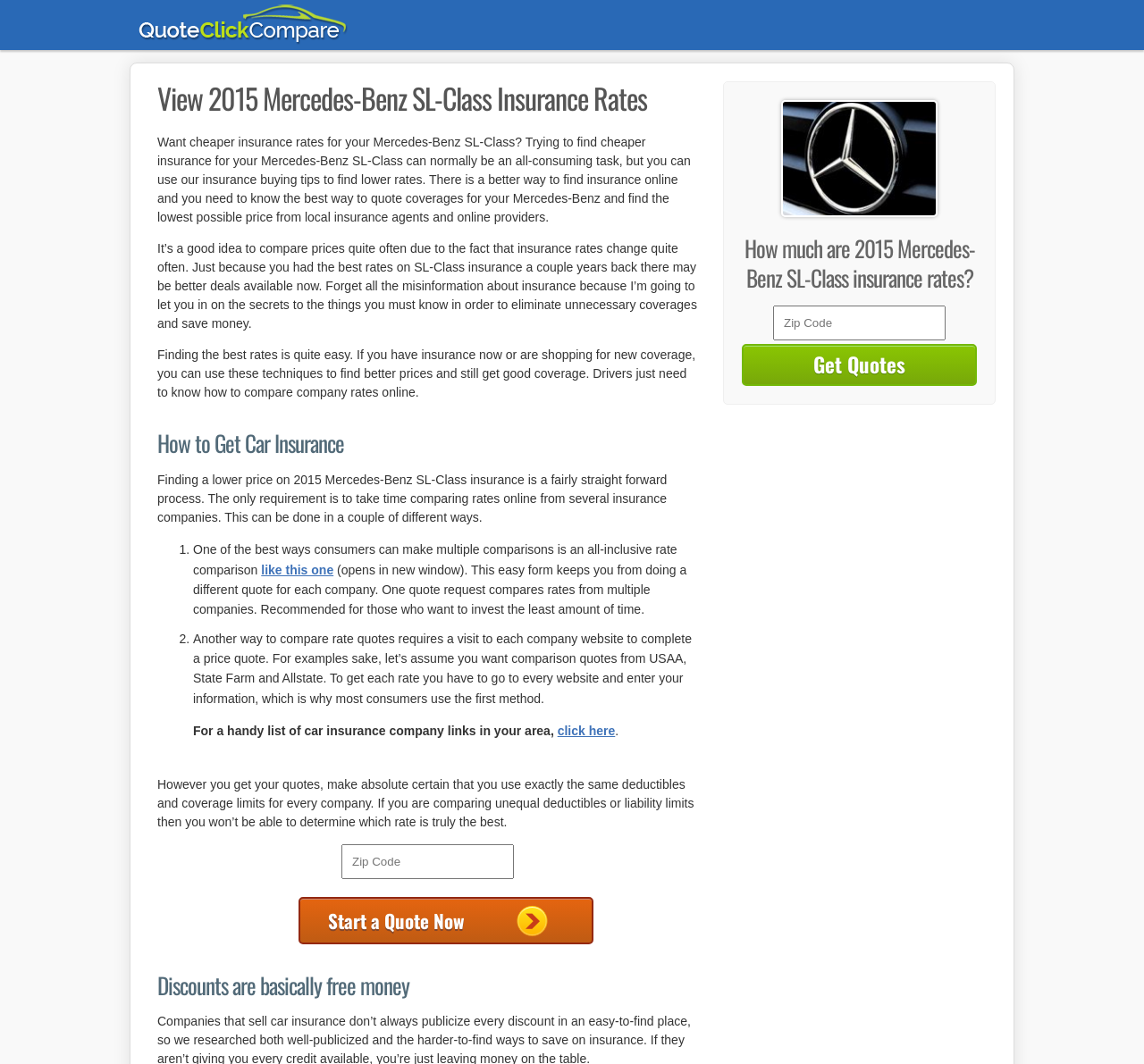How many ways are there to compare rate quotes?
Answer the question with detailed information derived from the image.

According to the webpage, there are two ways to compare rate quotes: one is to use an all-inclusive rate comparison tool, and the other is to visit each company website to complete a price quote.